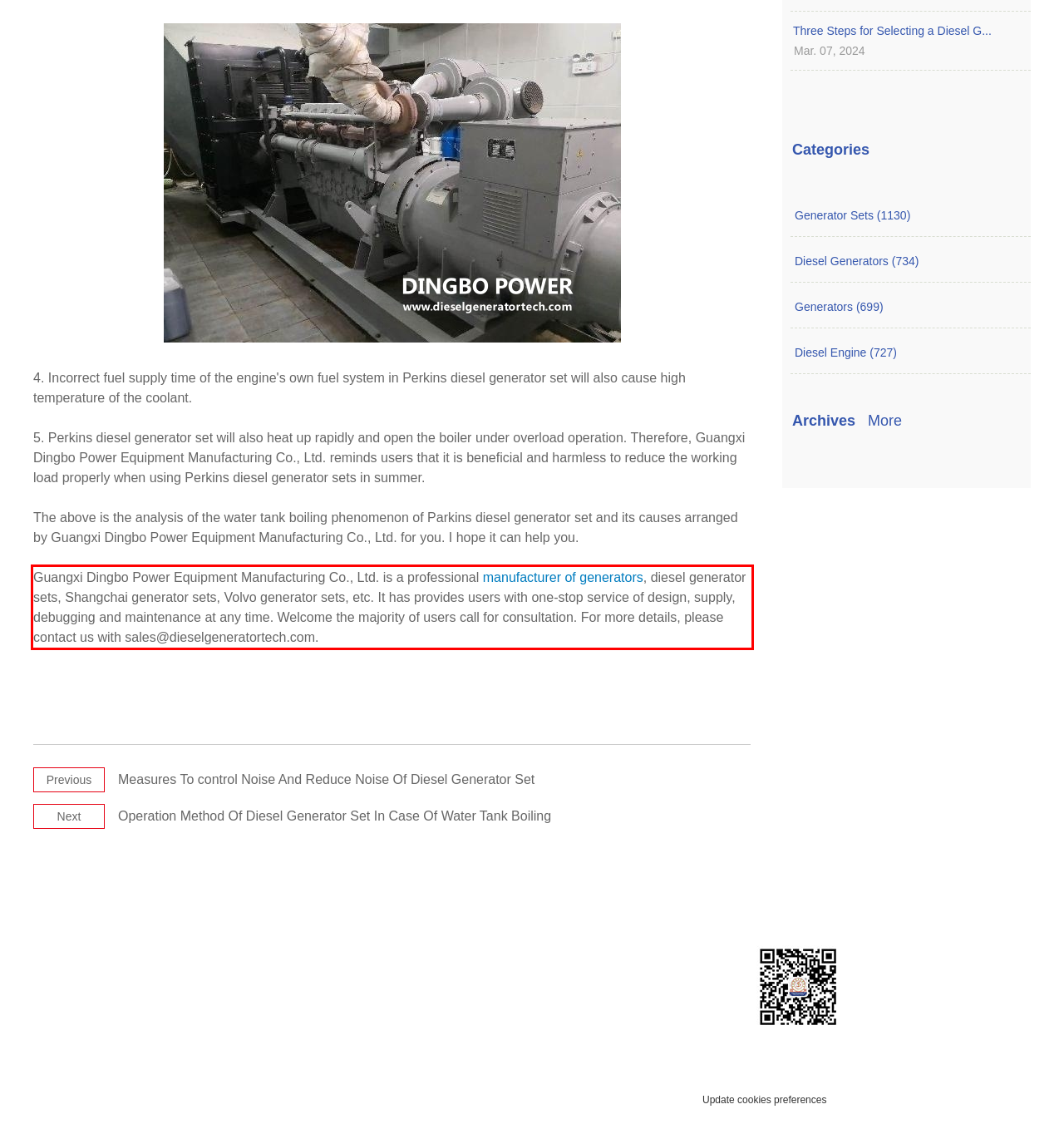You have a webpage screenshot with a red rectangle surrounding a UI element. Extract the text content from within this red bounding box.

Guangxi Dingbo Power Equipment Manufacturing Co., Ltd. is a professional manufacturer of generators, diesel generator sets, Shangchai generator sets, Volvo generator sets, etc. It has provides users with one-stop service of design, supply, debugging and maintenance at any time. Welcome the majority of users call for consultation. For more details, please contact us with sales@dieselgeneratortech.com.